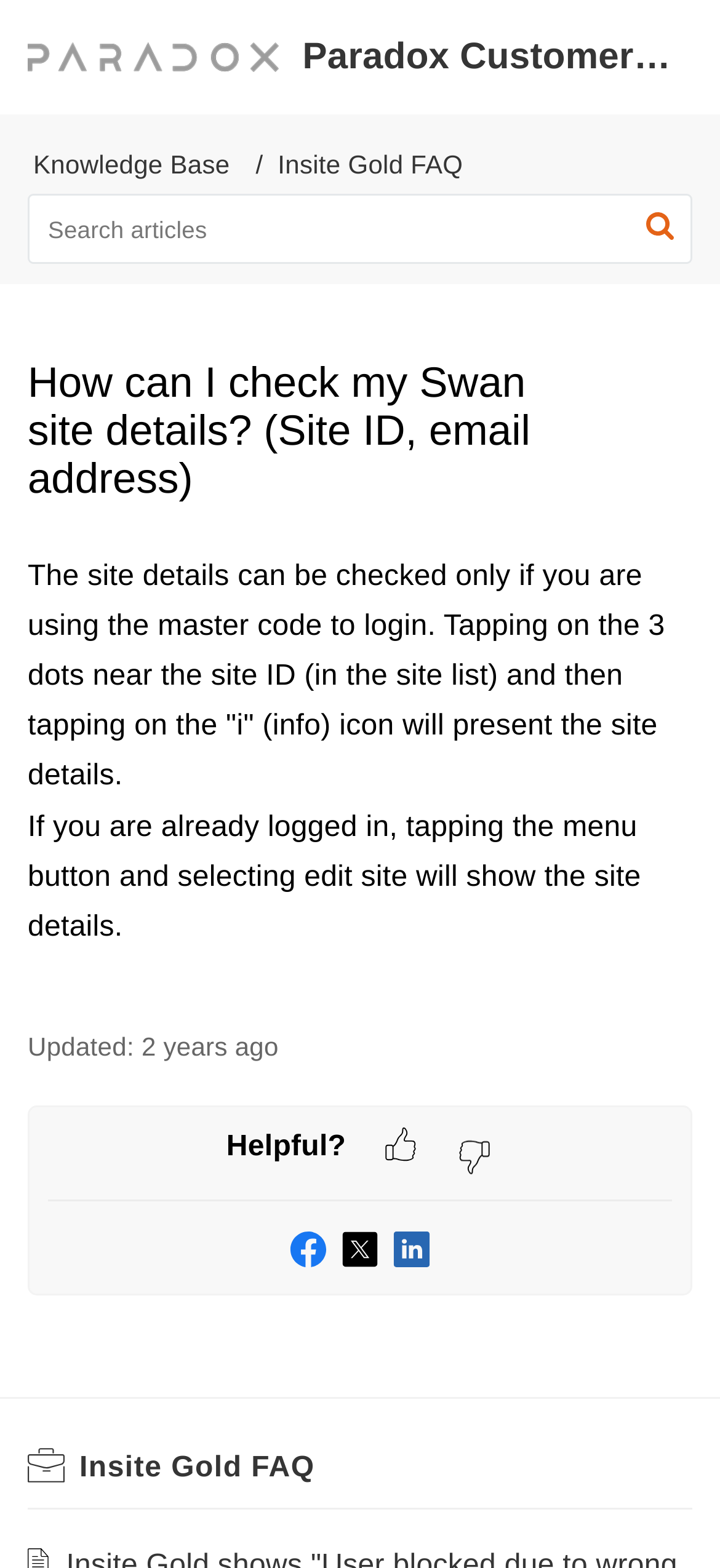Please identify the bounding box coordinates of the element on the webpage that should be clicked to follow this instruction: "Check 'Insite Gold FAQ'". The bounding box coordinates should be given as four float numbers between 0 and 1, formatted as [left, top, right, bottom].

[0.11, 0.926, 0.437, 0.946]